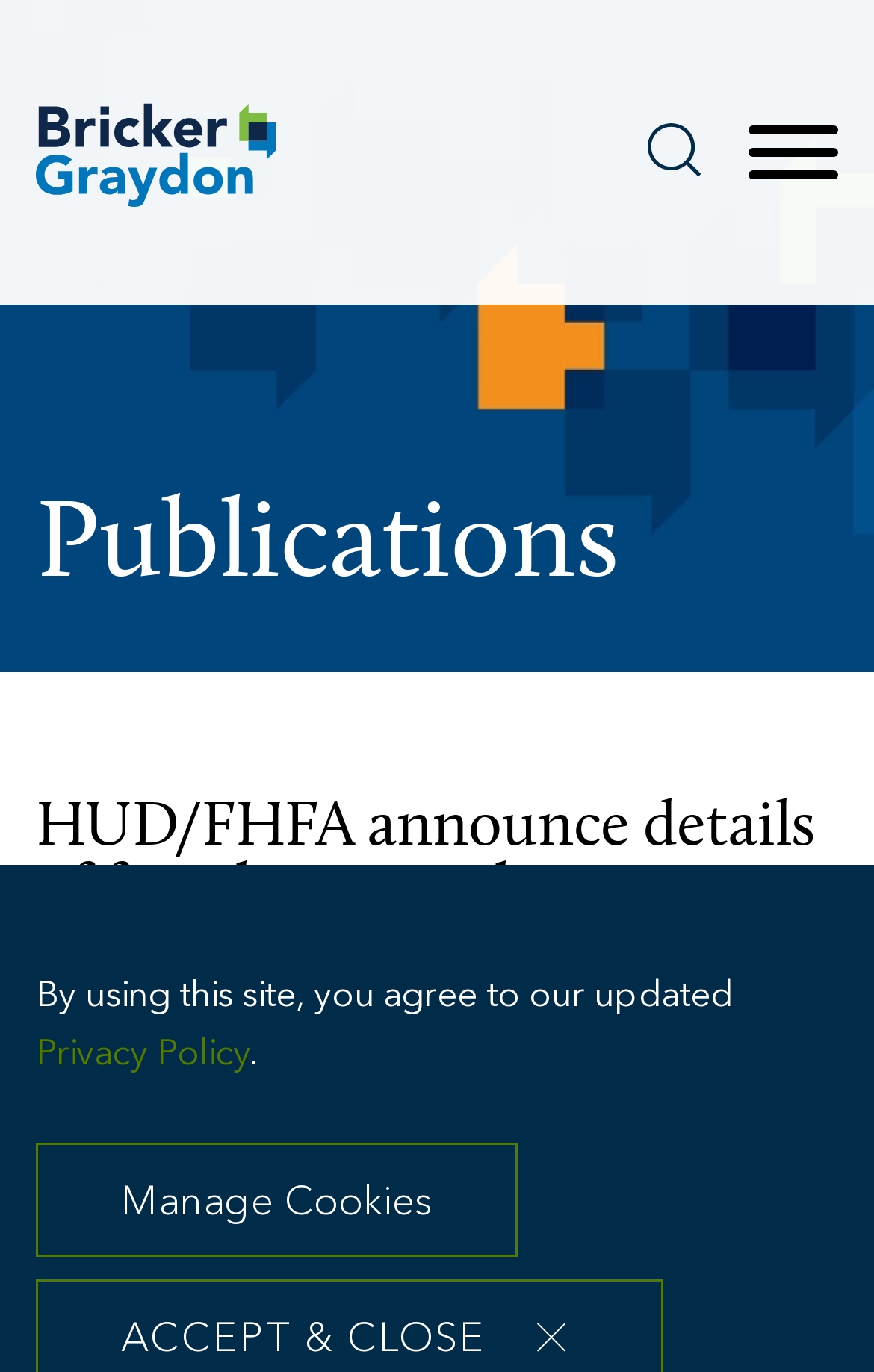Please answer the following question as detailed as possible based on the image: 
What is the purpose of the button at the bottom of the page?

I found the button at the bottom of the page by looking at the button element with the bounding box coordinates [0.041, 0.833, 0.592, 0.916]. The button has the text 'Manage Cookies', which suggests that its purpose is to manage cookies.